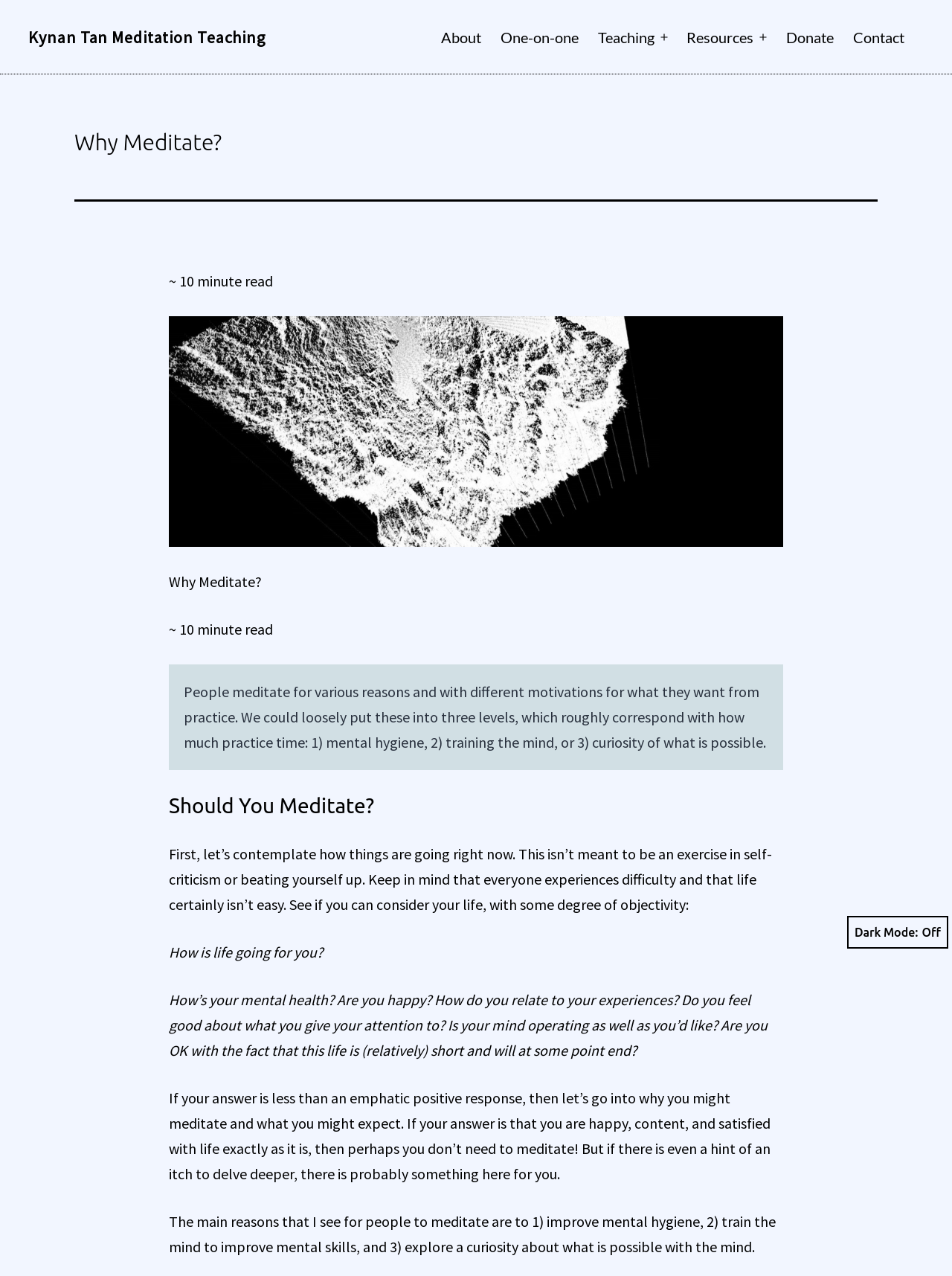What is the purpose of the 'Dark Mode' button?
Please provide a single word or phrase as your answer based on the image.

Toggle dark mode